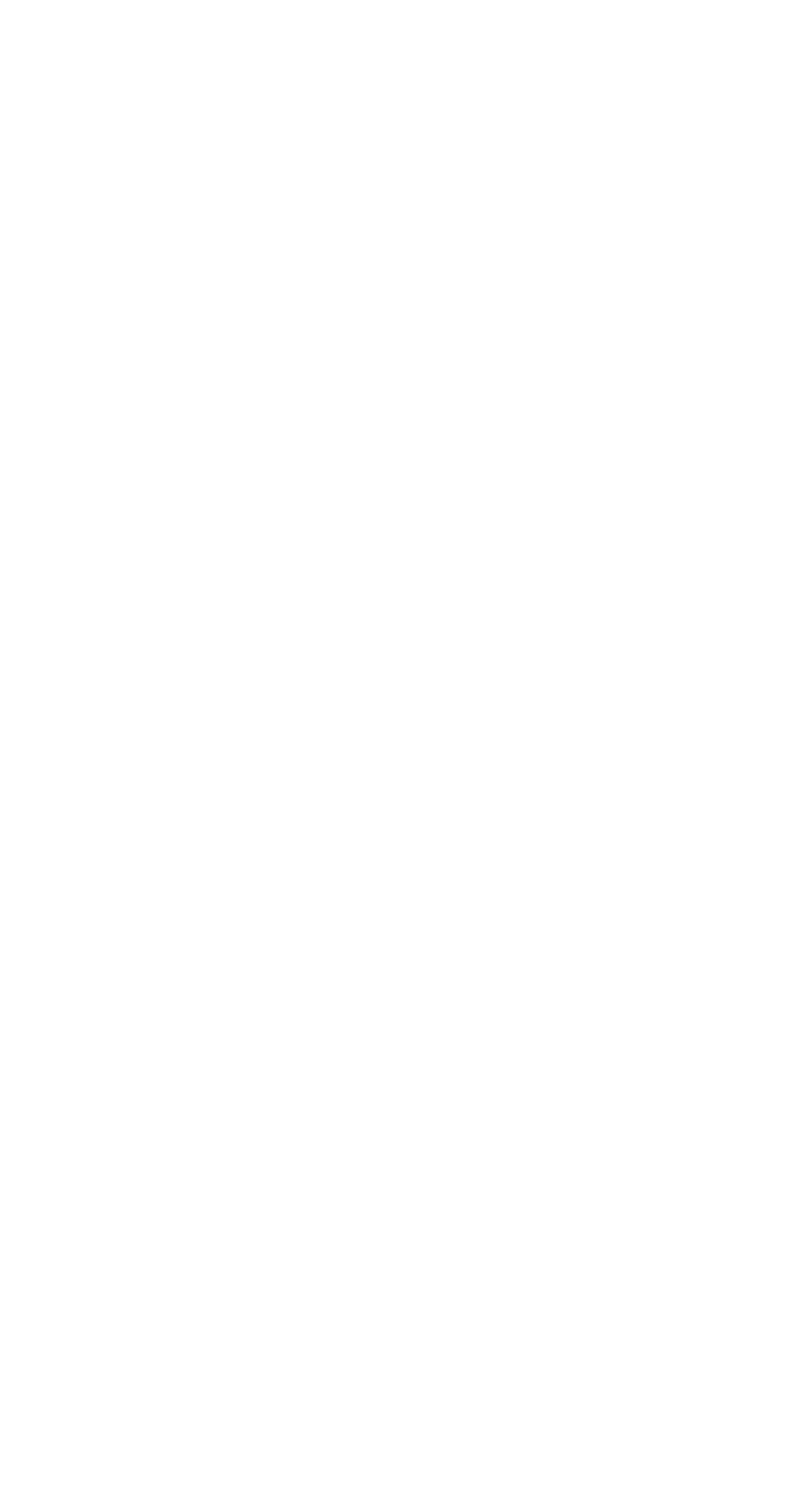Please indicate the bounding box coordinates for the clickable area to complete the following task: "Click 'What we do'". The coordinates should be specified as four float numbers between 0 and 1, i.e., [left, top, right, bottom].

[0.405, 0.342, 0.595, 0.373]